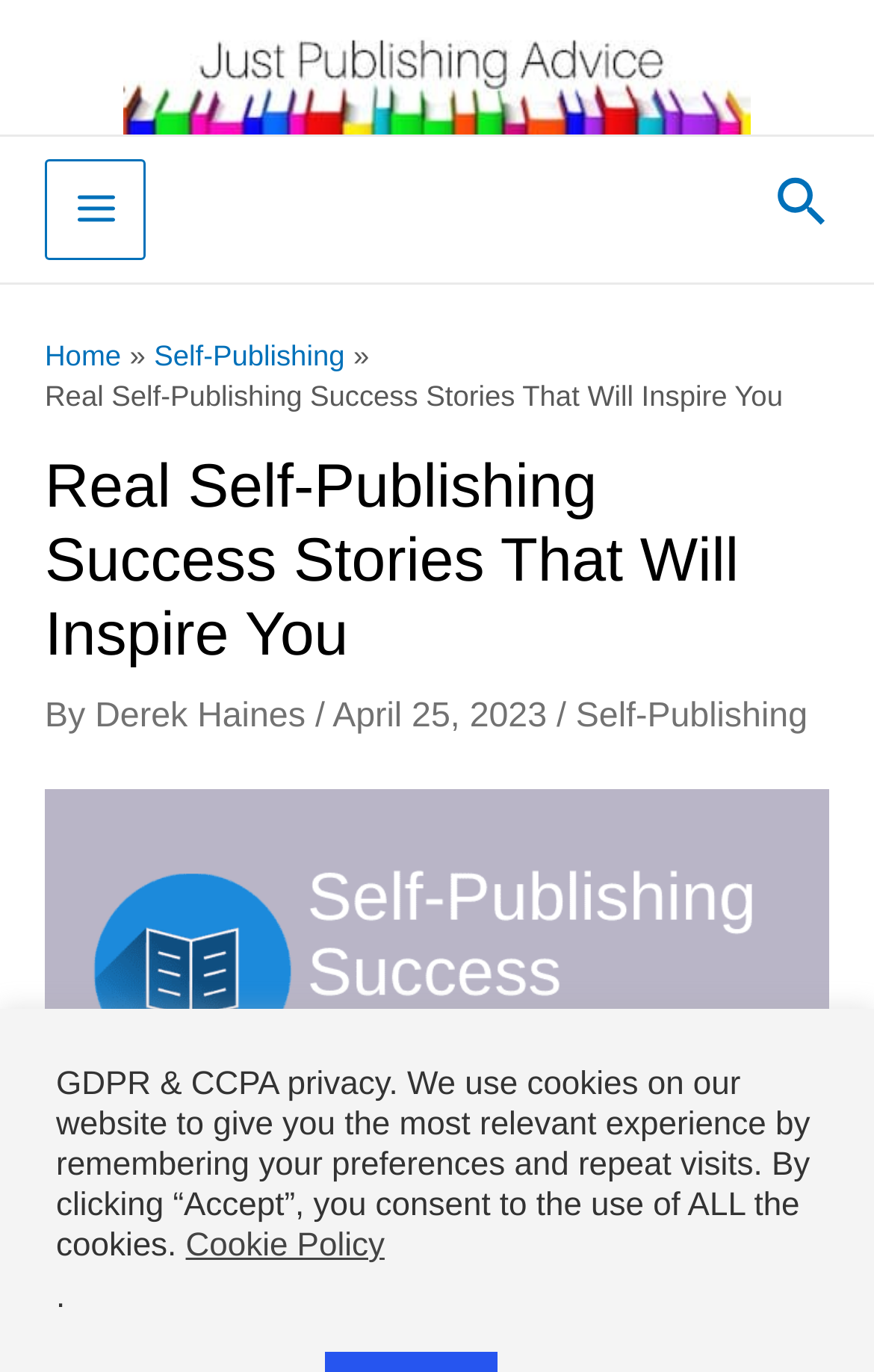Determine the bounding box coordinates for the element that should be clicked to follow this instruction: "Read the self-publishing success stories". The coordinates should be given as four float numbers between 0 and 1, in the format [left, top, right, bottom].

[0.051, 0.328, 0.949, 0.489]